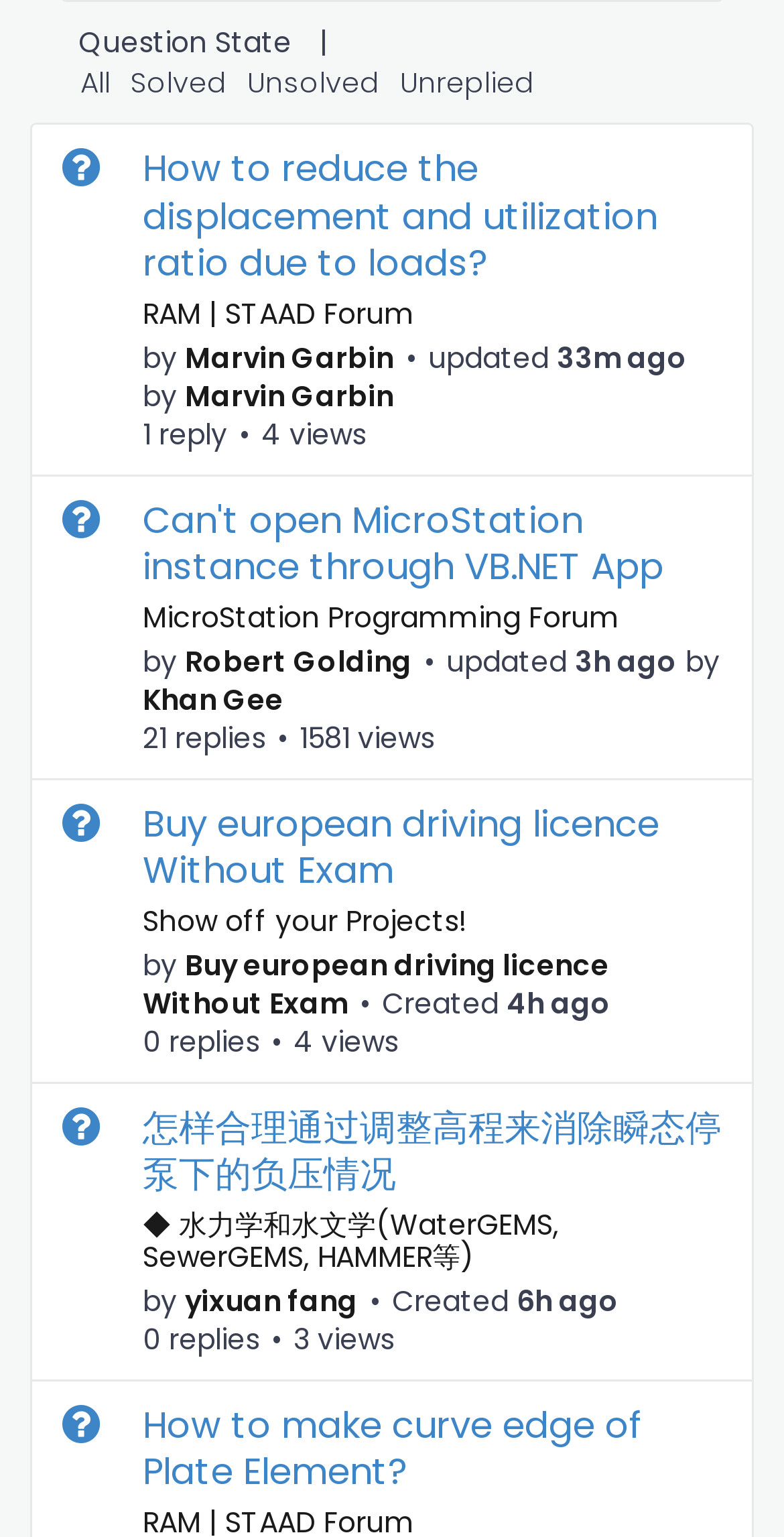Who asked the question 'How to reduce the displacement and utilization ratio due to loads?'
Analyze the image and provide a thorough answer to the question.

The question 'How to reduce the displacement and utilization ratio due to loads?' is listed under the 'RAM | STAAD Forum' category, and it is asked by Marvin Garbin, as indicated by the 'by' keyword followed by the profile link.